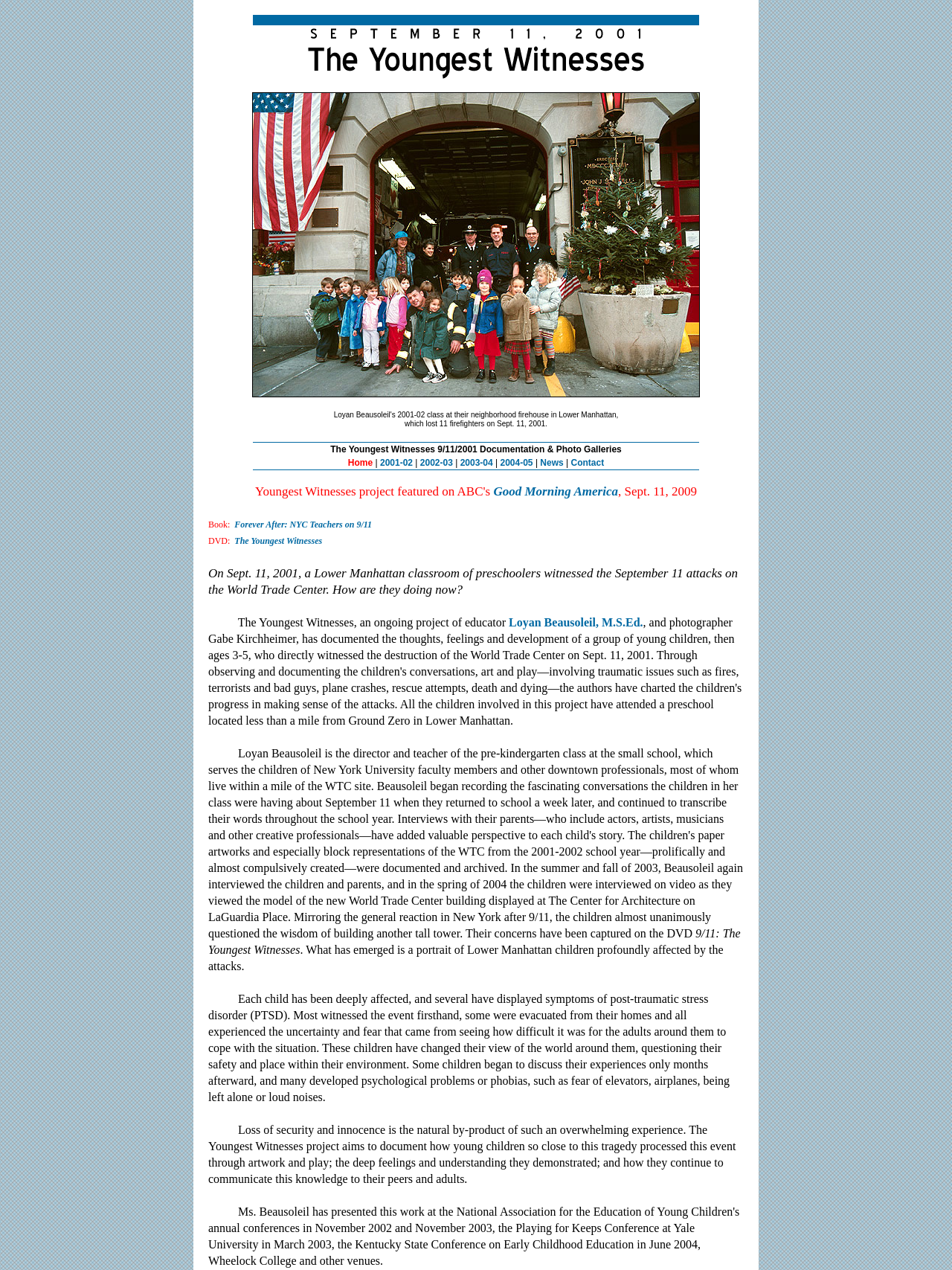Based on the image, give a detailed response to the question: What is the name of the educator behind the project?

I found the answer by reading the text 'The Youngest Witnesses, an ongoing project of educator Loyan Beausoleil, M.S.Ed.' which is located in the middle of the webpage.